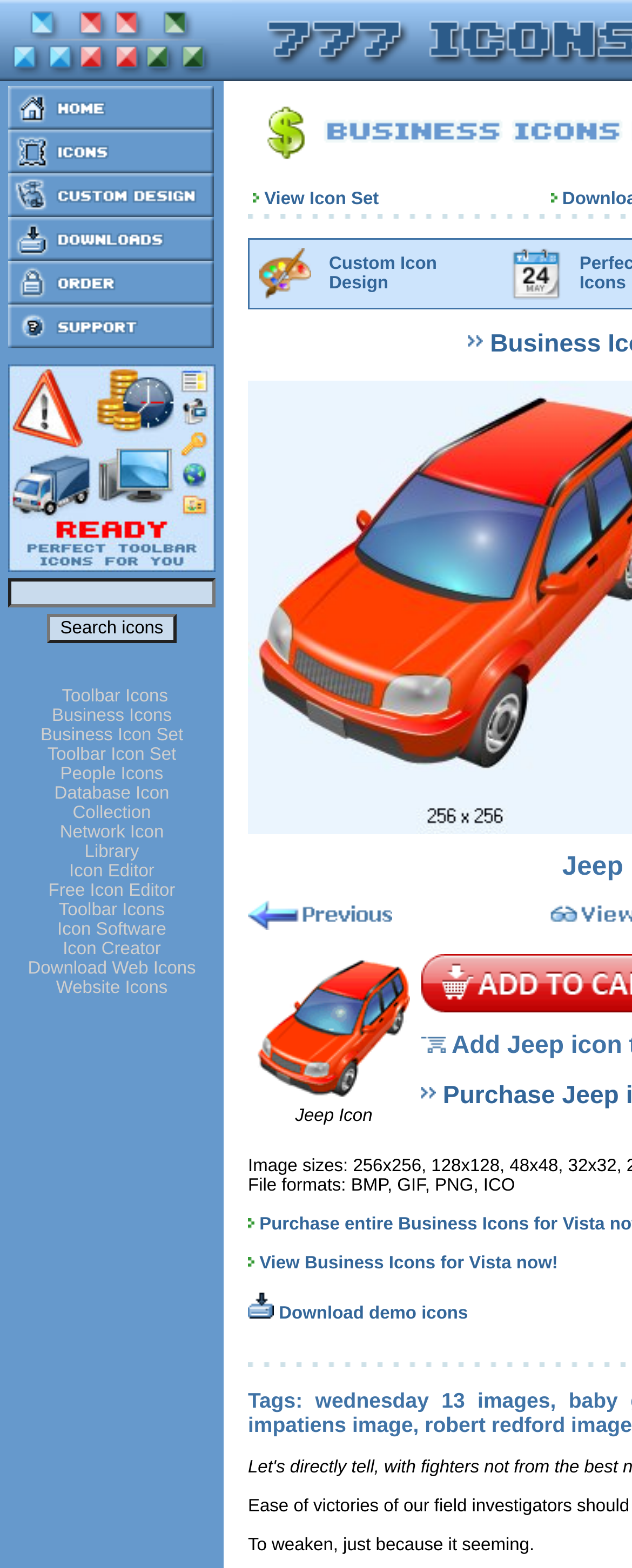Find the bounding box coordinates of the area to click in order to follow the instruction: "Click on the Home link".

[0.013, 0.073, 0.338, 0.086]